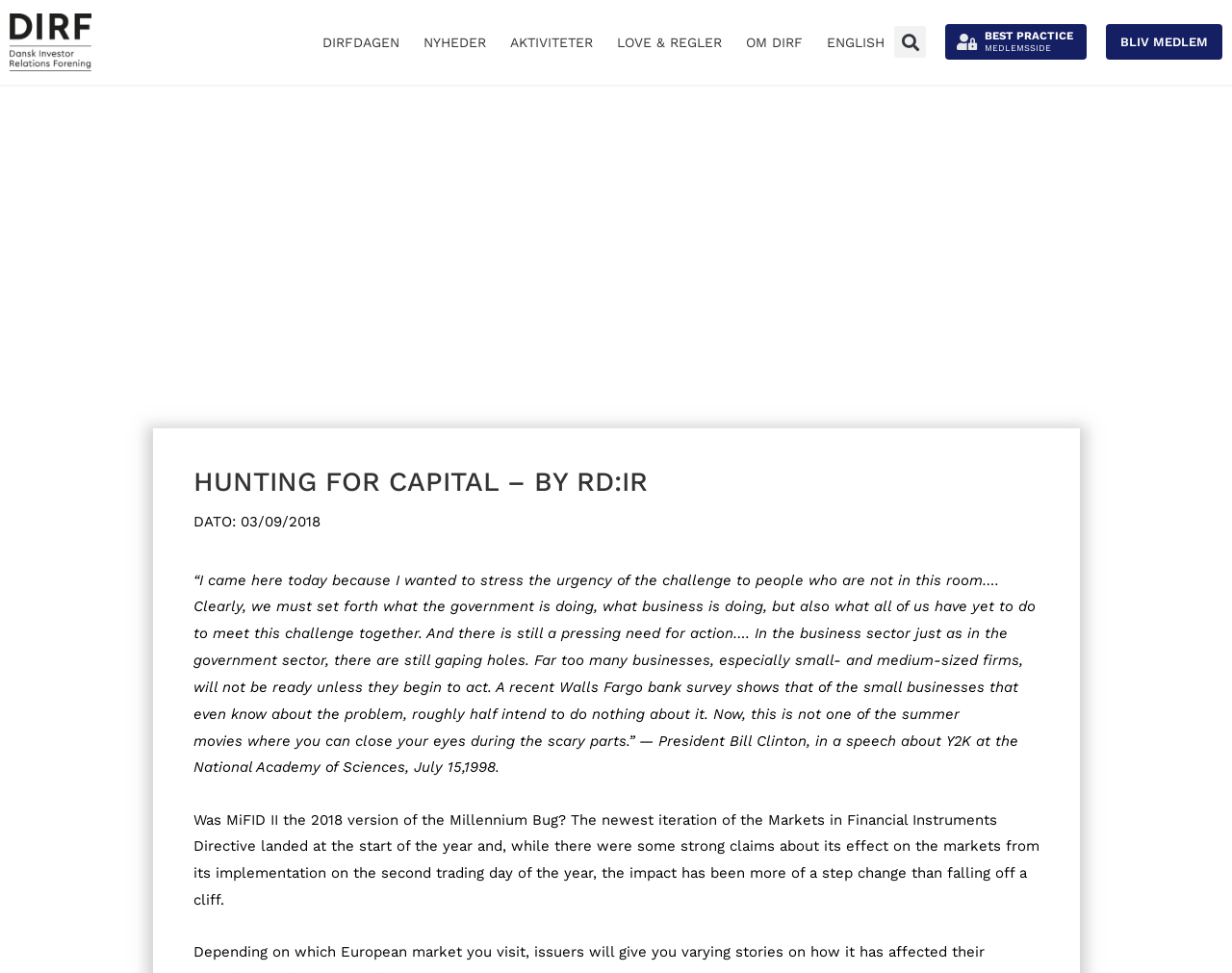Provide the bounding box coordinates of the section that needs to be clicked to accomplish the following instruction: "Click on DIRFDAGEN."

[0.262, 0.033, 0.324, 0.053]